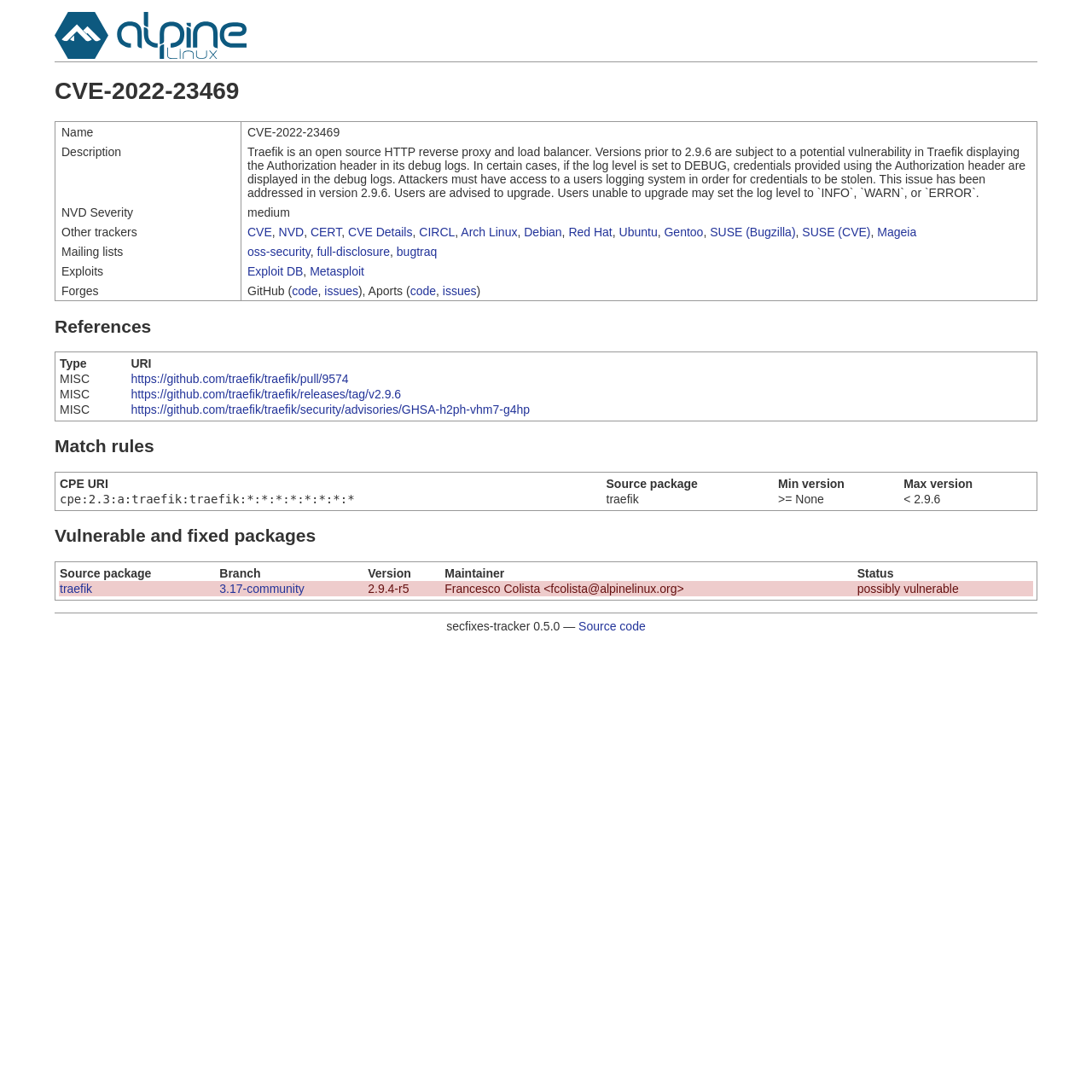Please respond to the question with a concise word or phrase:
What is the name of the vulnerability?

CVE-2022-23469